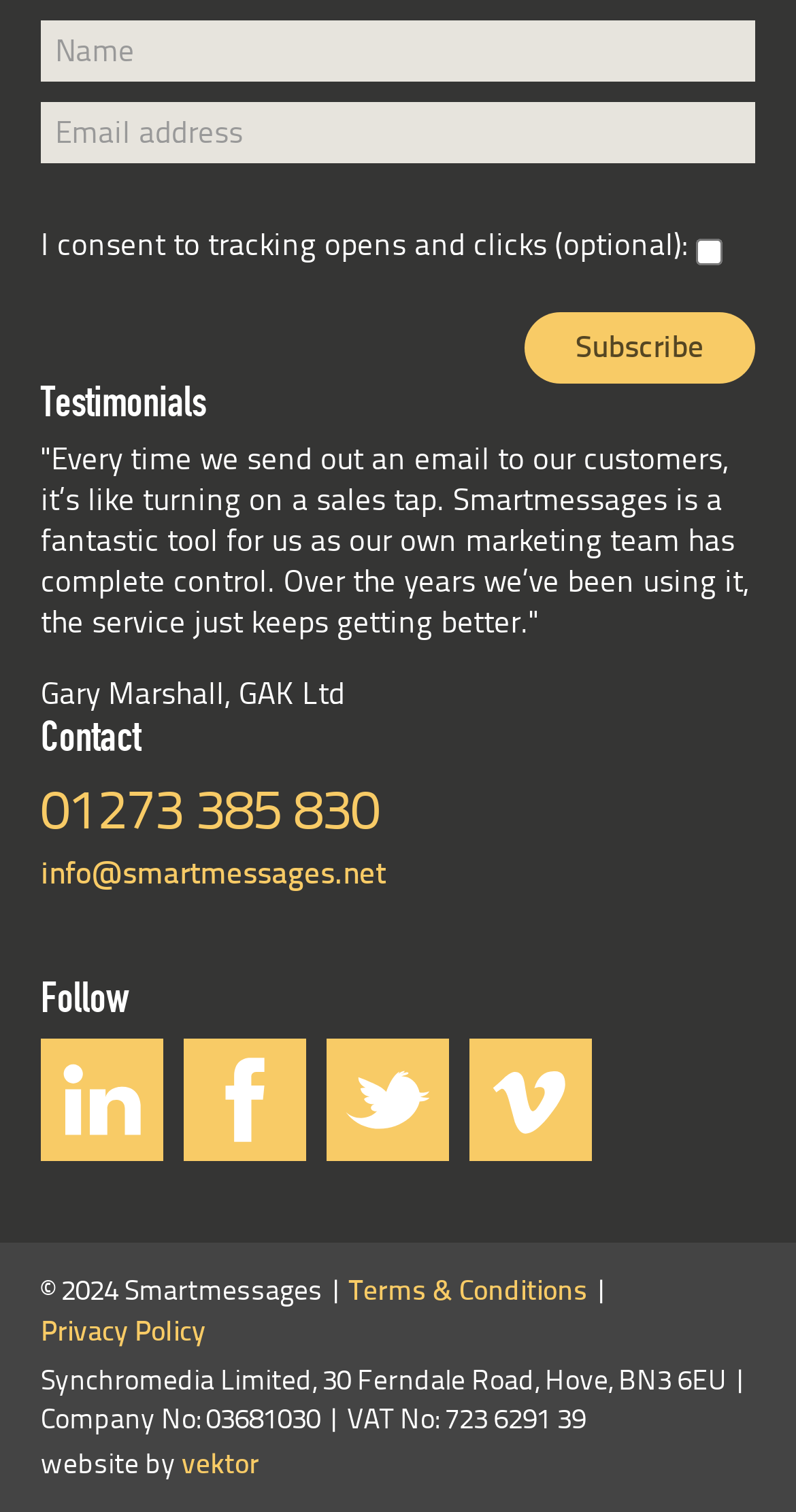Determine the bounding box coordinates for the area that should be clicked to carry out the following instruction: "Subscribe to the newsletter".

[0.659, 0.206, 0.949, 0.254]